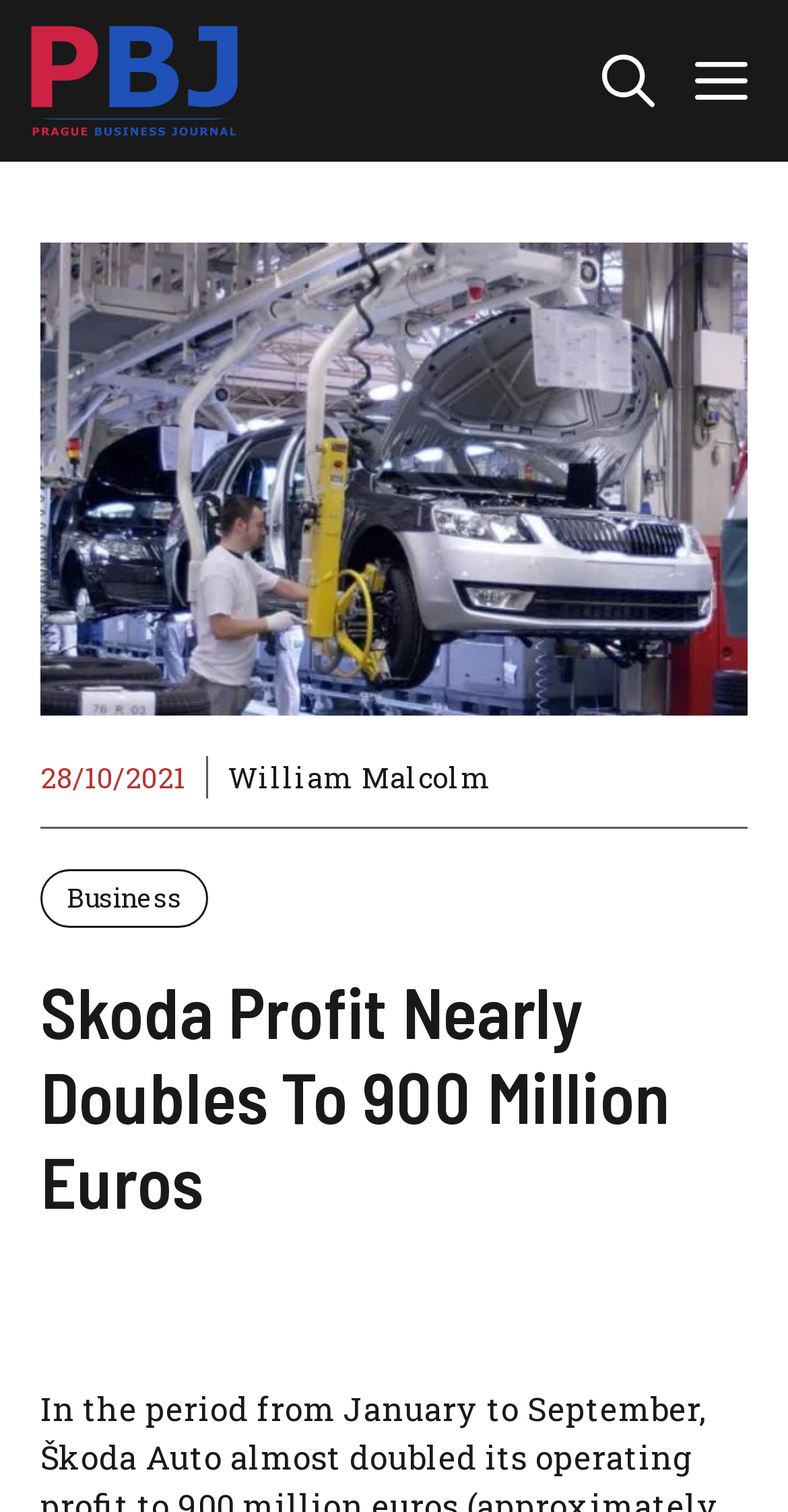Answer the following inquiry with a single word or phrase:
What is the category of the article?

Business